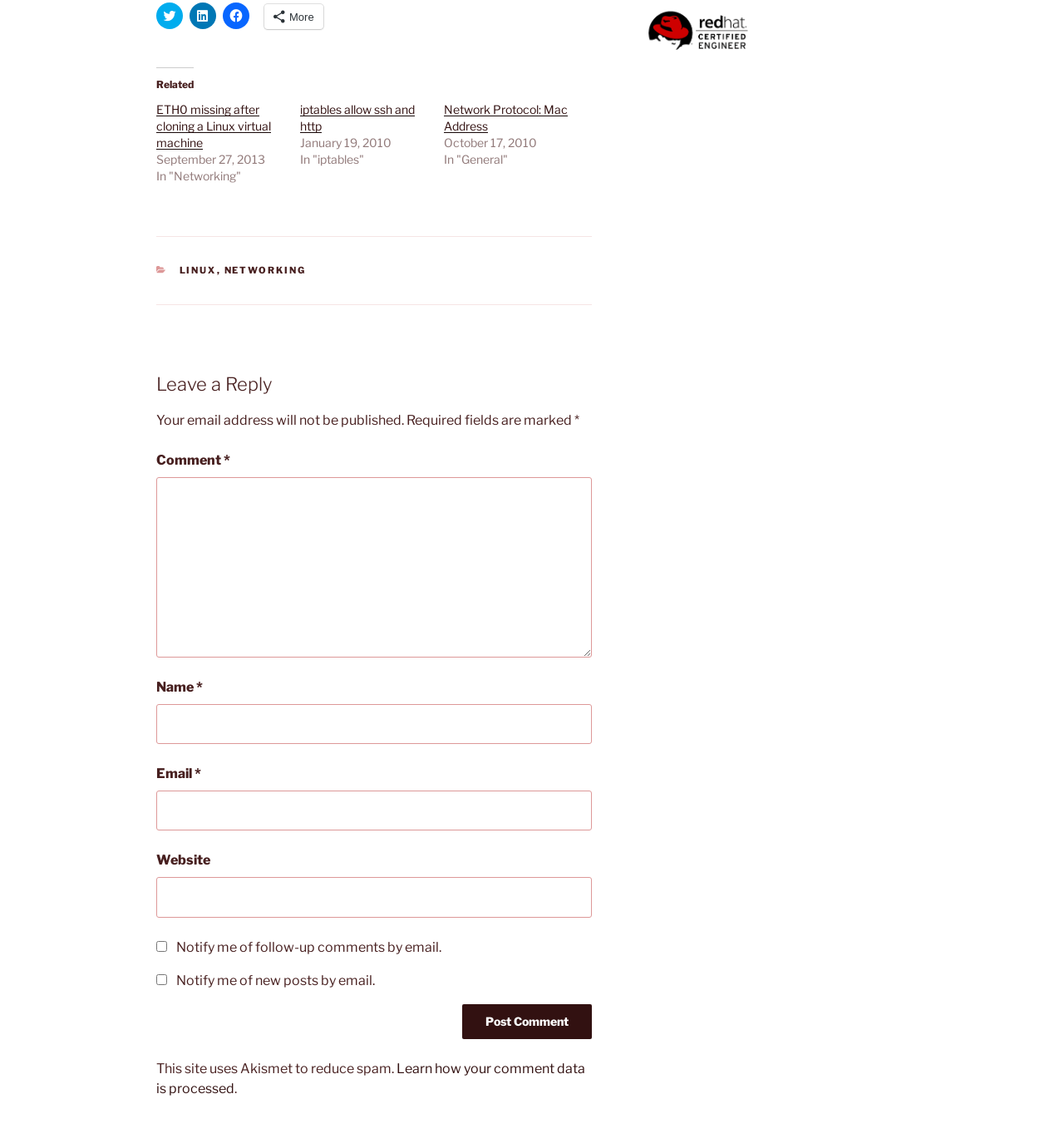Pinpoint the bounding box coordinates of the element that must be clicked to accomplish the following instruction: "Leave a comment". The coordinates should be in the format of four float numbers between 0 and 1, i.e., [left, top, right, bottom].

[0.147, 0.416, 0.556, 0.572]